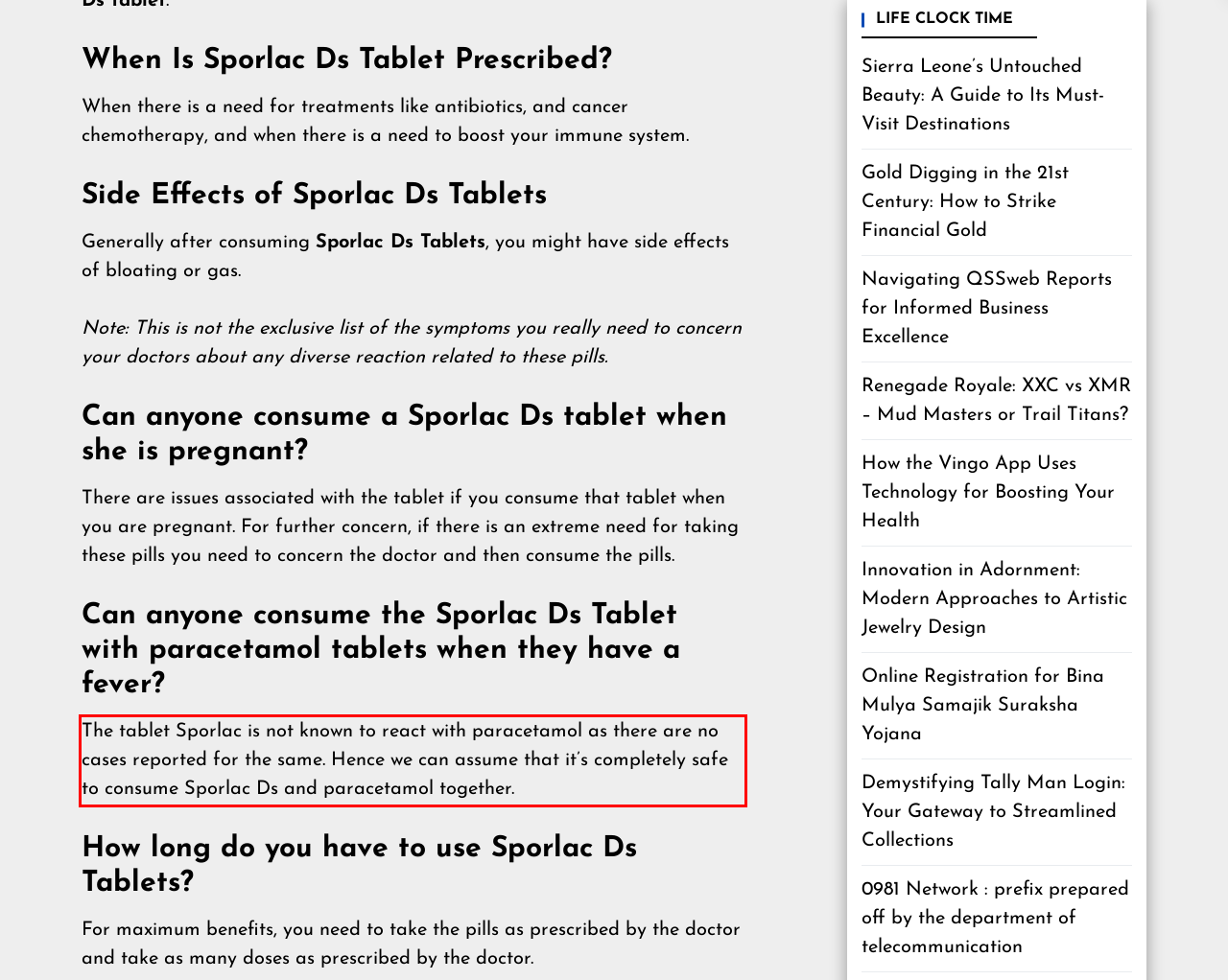You have a screenshot of a webpage with a red bounding box. Identify and extract the text content located inside the red bounding box.

The tablet Sporlac is not known to react with paracetamol as there are no cases reported for the same. Hence we can assume that it’s completely safe to consume Sporlac Ds and paracetamol together.